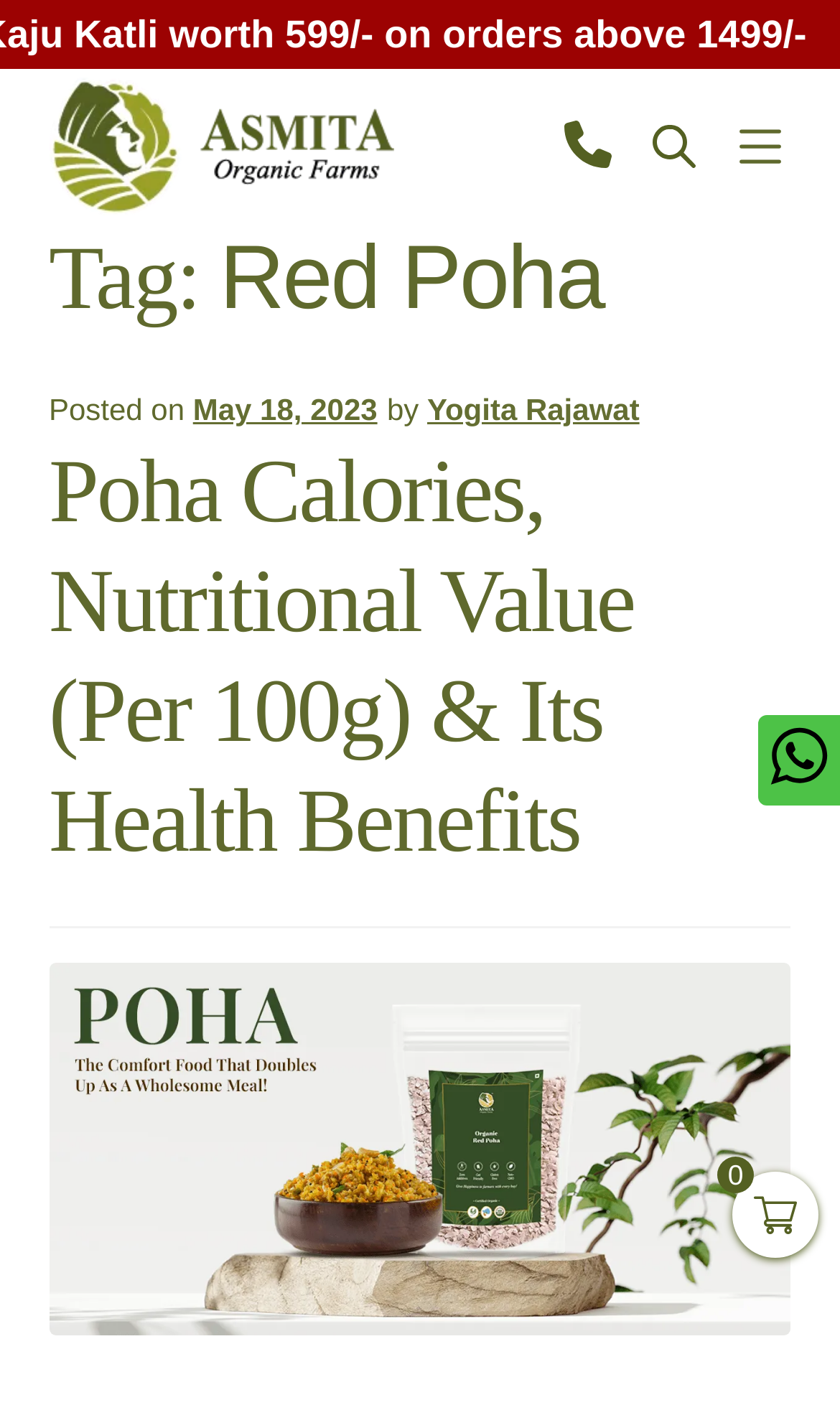Pinpoint the bounding box coordinates of the element to be clicked to execute the instruction: "Contact Us".

None